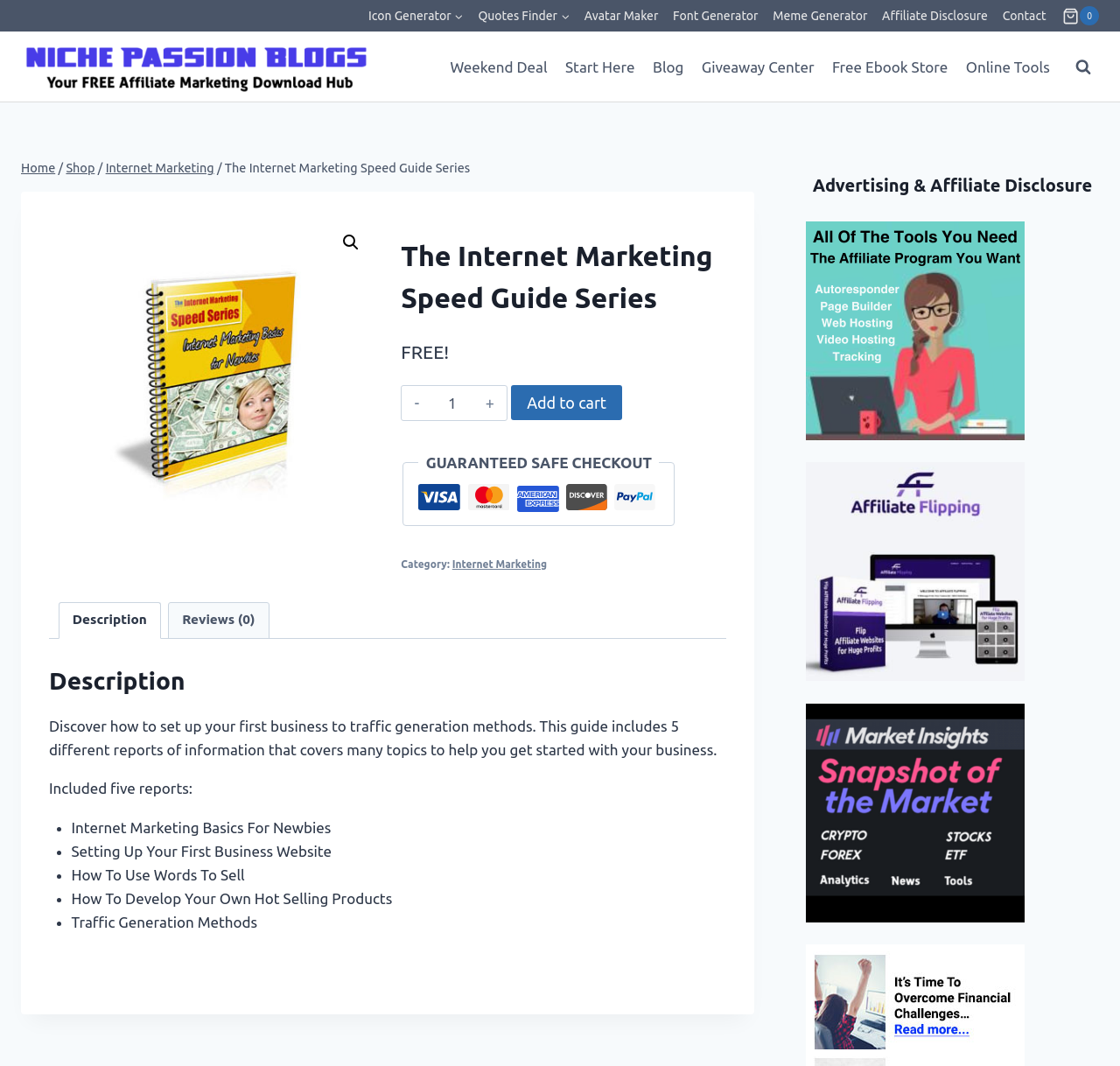Identify the bounding box of the HTML element described here: "alt="Niche Passion Blogs"". Provide the coordinates as four float numbers between 0 and 1: [left, top, right, bottom].

[0.019, 0.039, 0.342, 0.087]